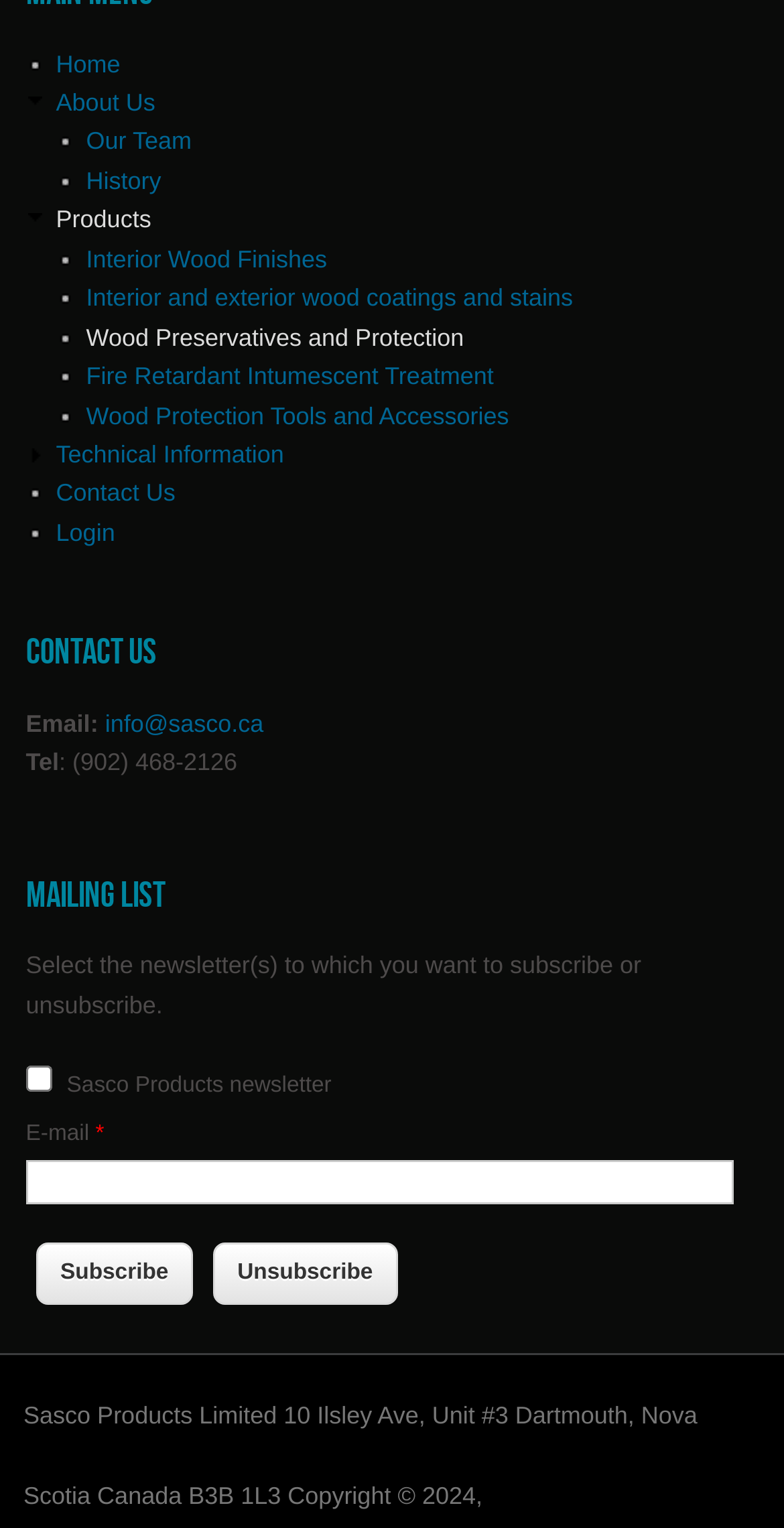Give a one-word or short phrase answer to this question: 
What is the company's email address?

info@sasco.ca